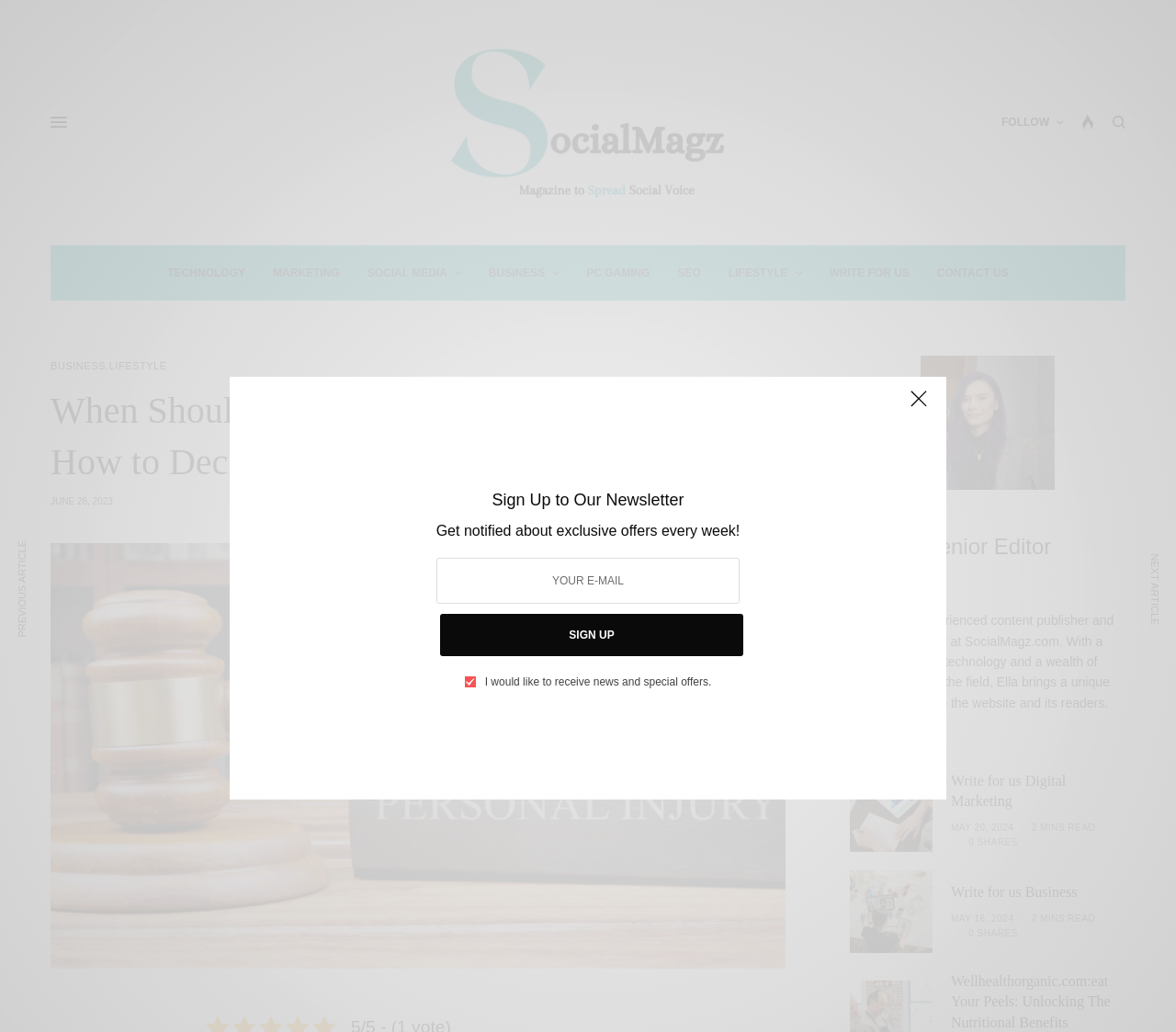Please predict the bounding box coordinates of the element's region where a click is necessary to complete the following instruction: "Sign up to the newsletter". The coordinates should be represented by four float numbers between 0 and 1, i.e., [left, top, right, bottom].

[0.371, 0.474, 0.629, 0.496]